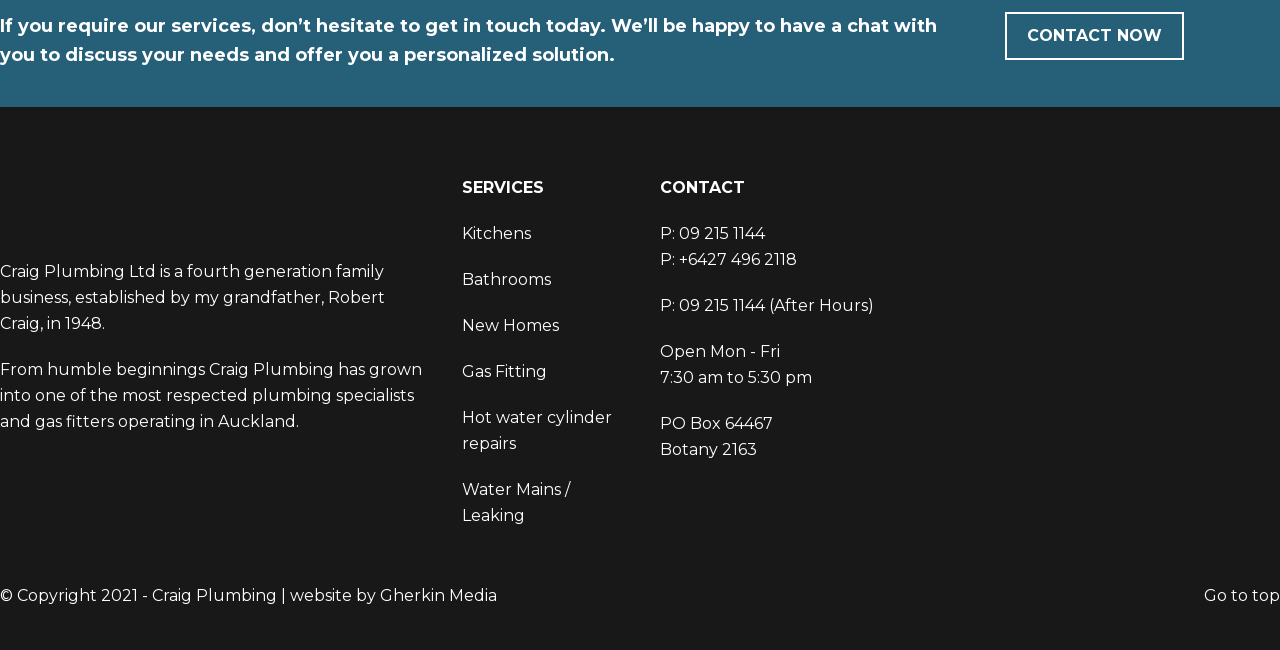Please answer the following question using a single word or phrase: 
What is the name of the plumbing company?

Craig Plumbing Ltd